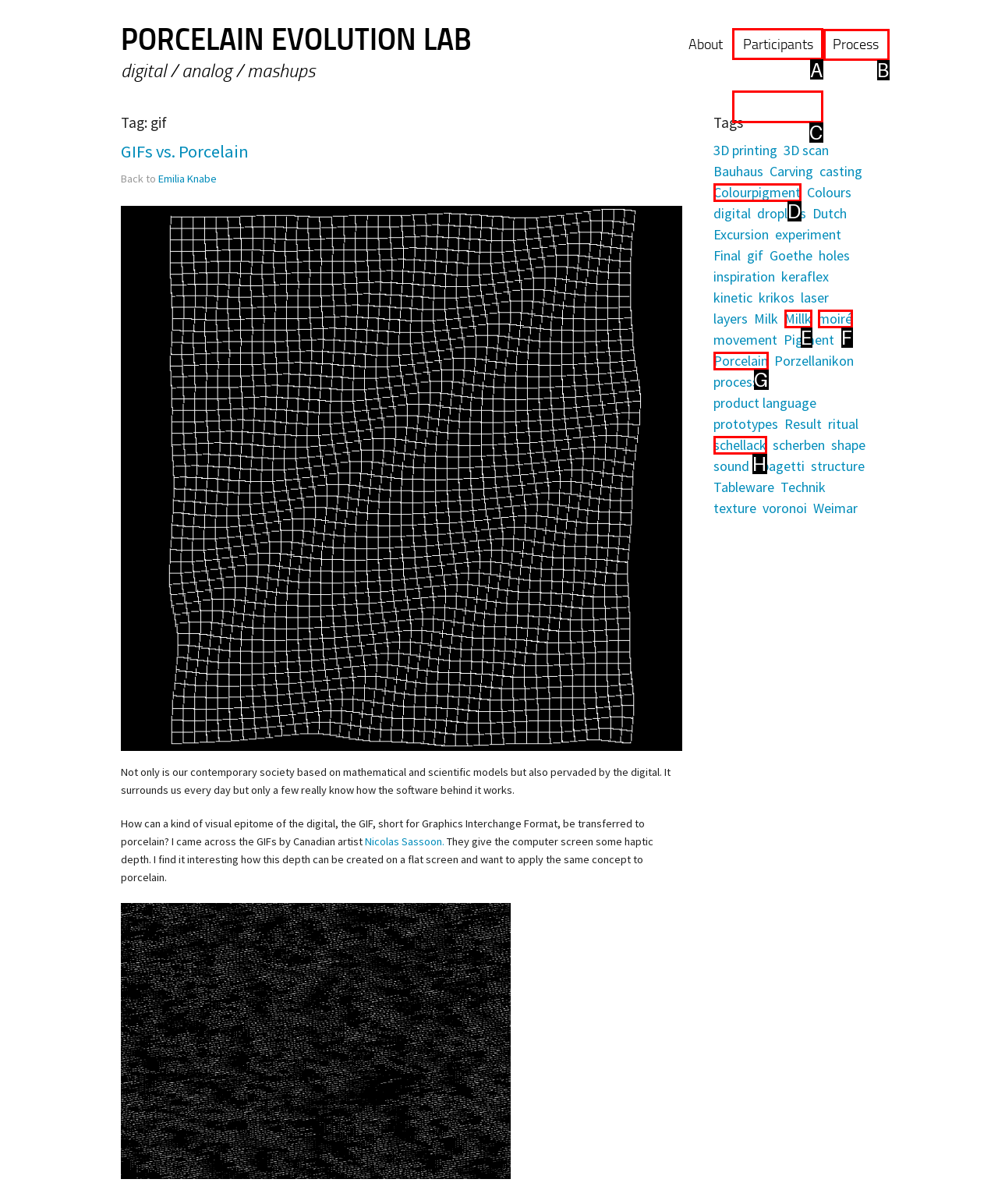Determine the letter of the element to click to accomplish this task: Explore the 'Process' section. Respond with the letter.

B